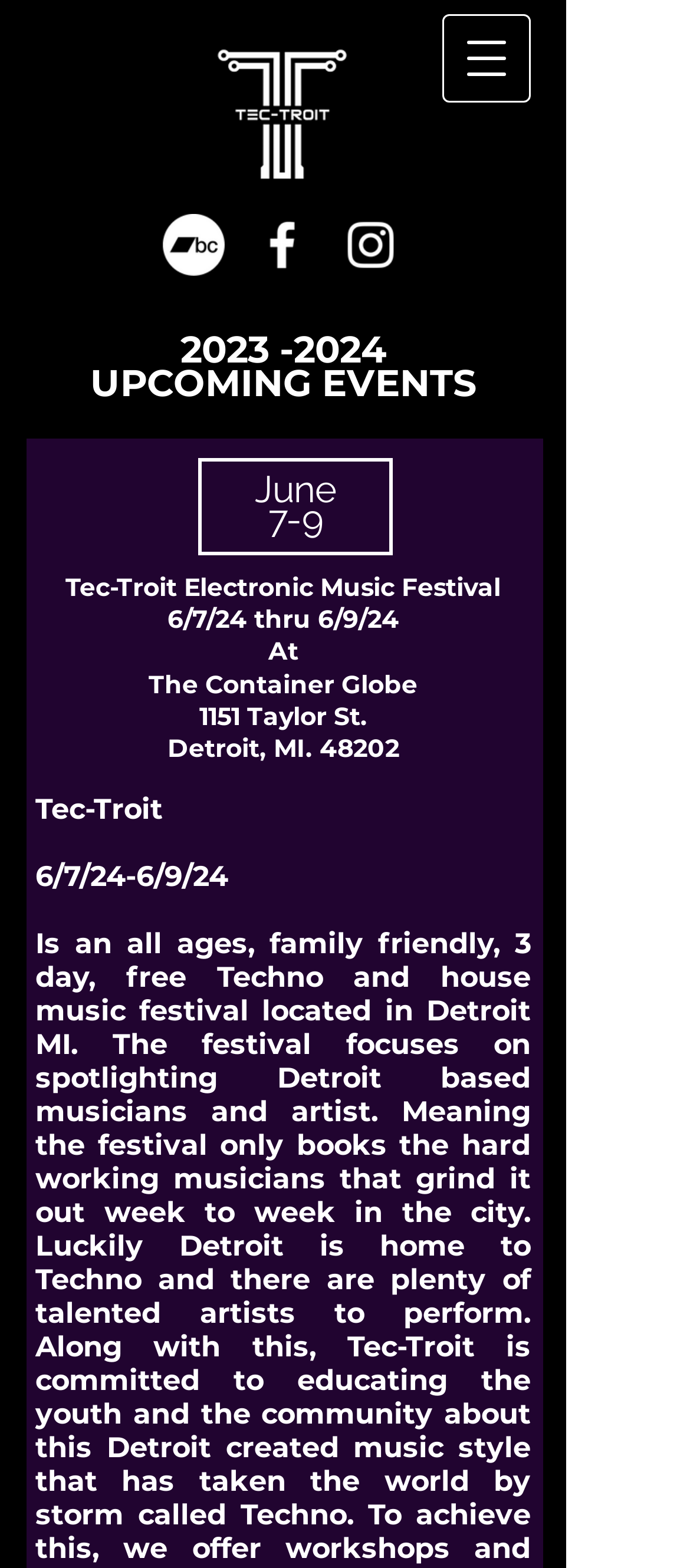Identify the bounding box coordinates for the UI element described as: "2023 -2024". The coordinates should be provided as four floats between 0 and 1: [left, top, right, bottom].

[0.262, 0.209, 0.559, 0.237]